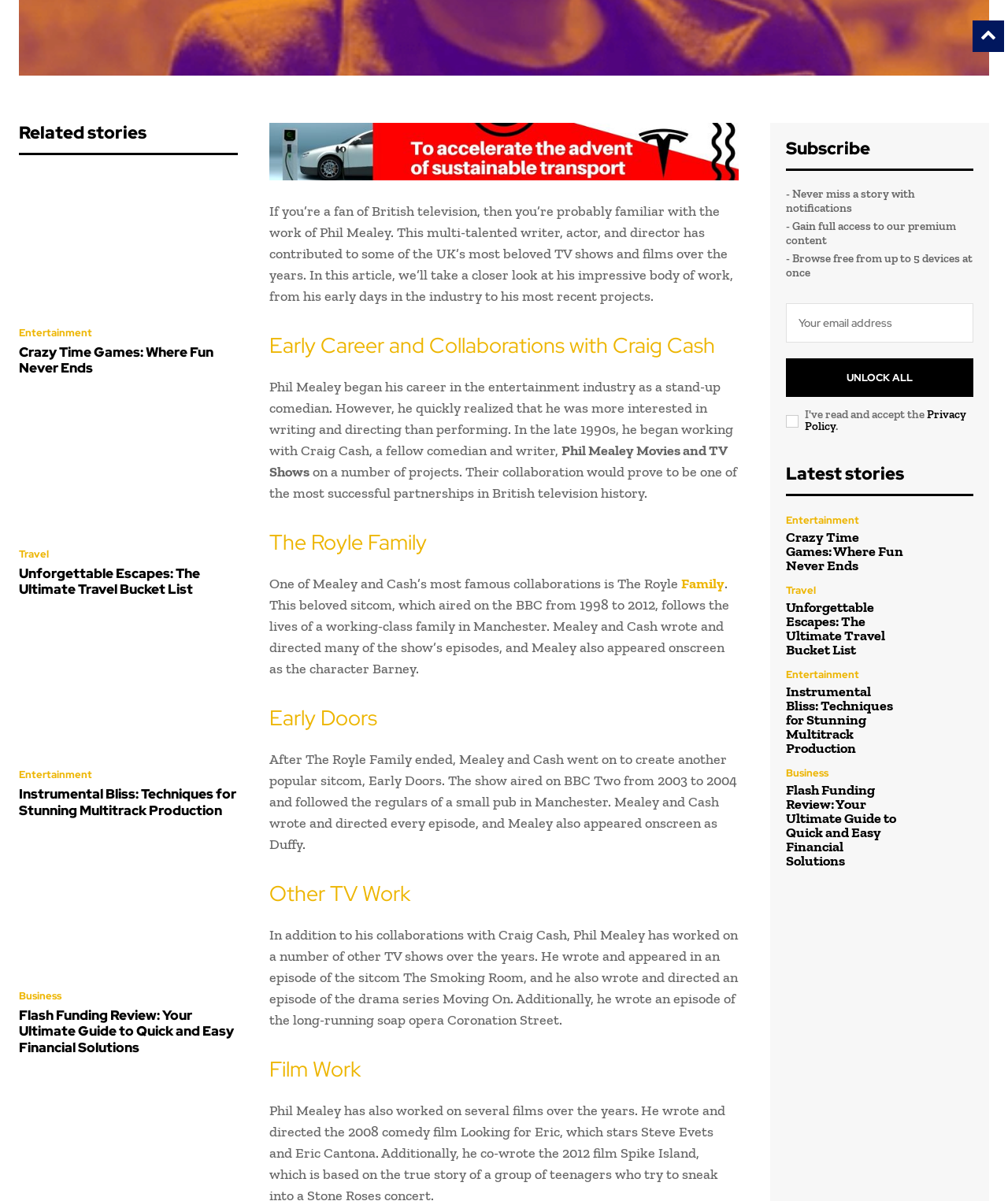Show the bounding box coordinates for the HTML element as described: "Privacy Policy".

[0.798, 0.339, 0.959, 0.361]